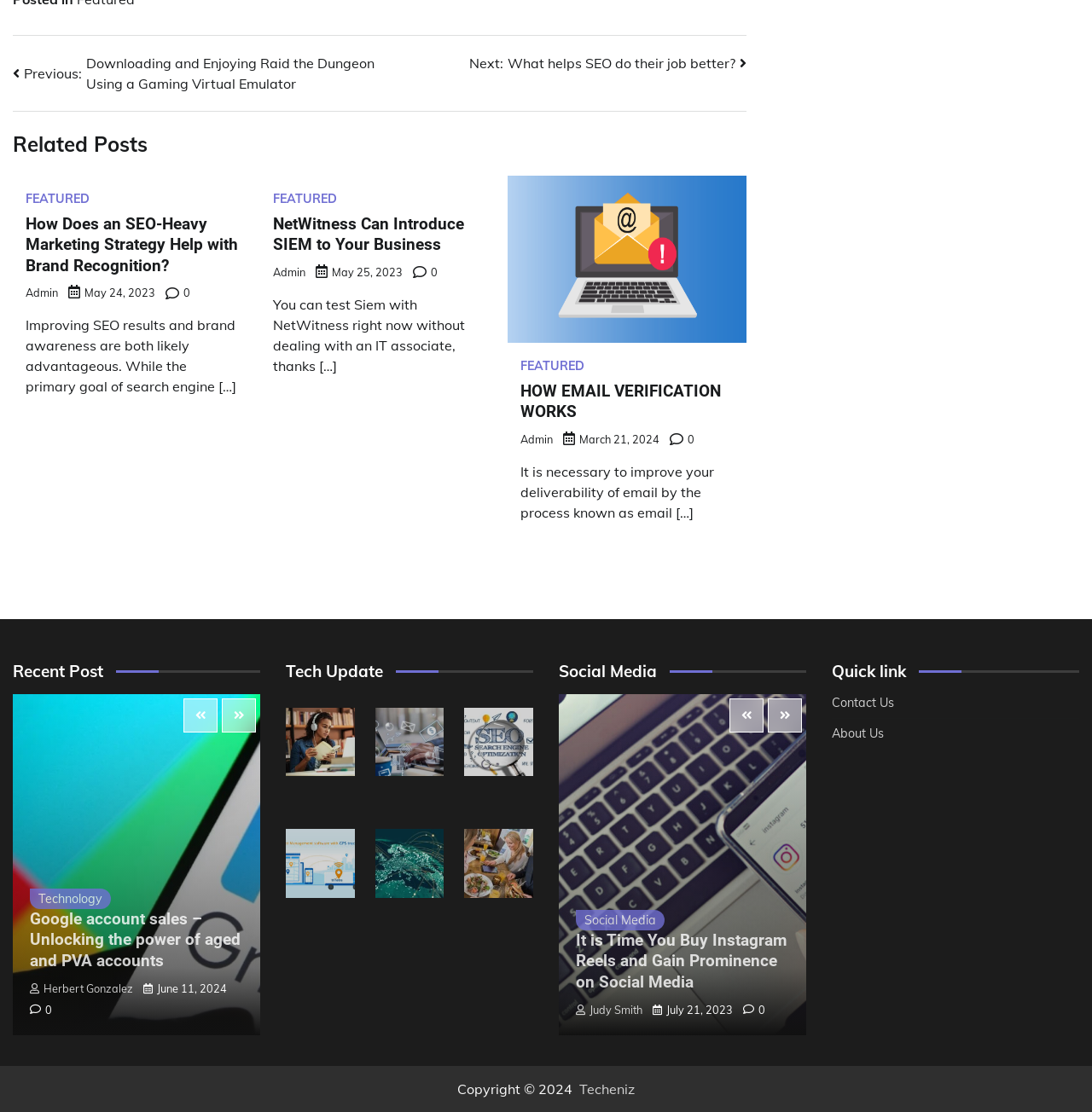Kindly determine the bounding box coordinates for the clickable area to achieve the given instruction: "Click on the 'Technology' link".

[0.027, 0.799, 0.102, 0.817]